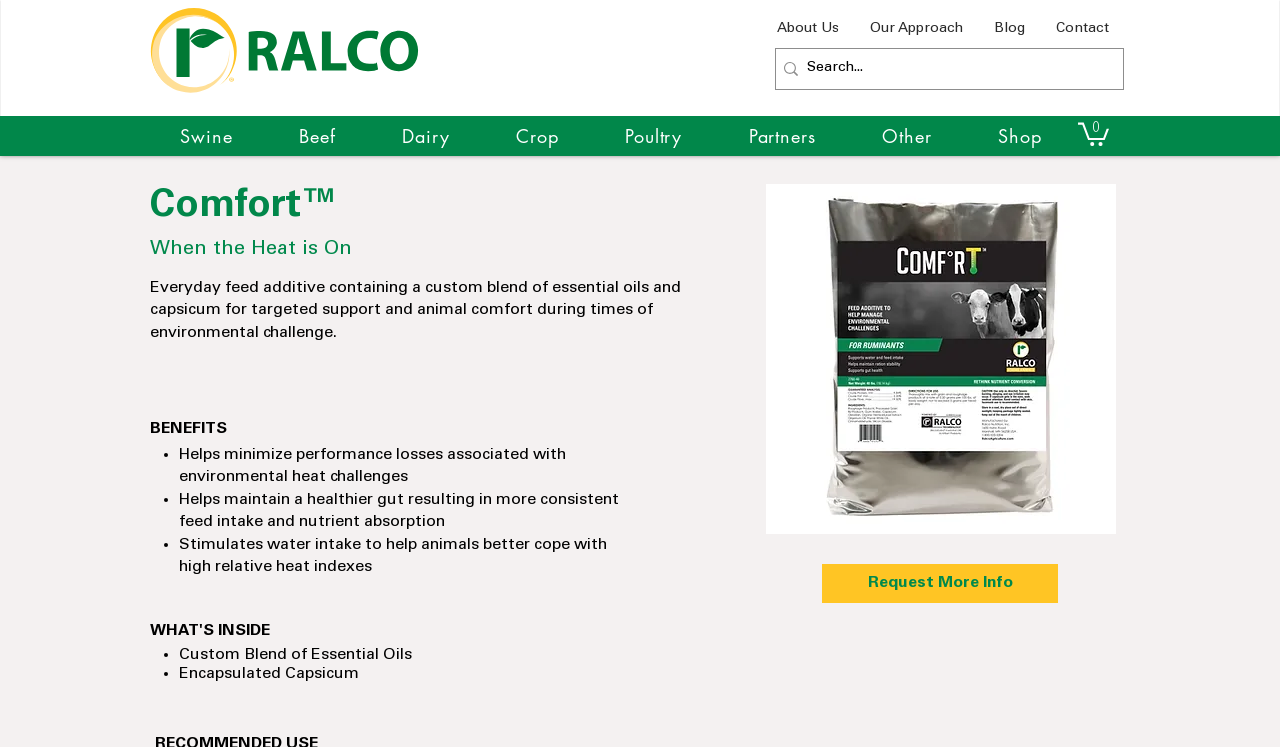Give the bounding box coordinates for this UI element: "About Us". The coordinates should be four float numbers between 0 and 1, arranged as [left, top, right, bottom].

[0.595, 0.017, 0.667, 0.06]